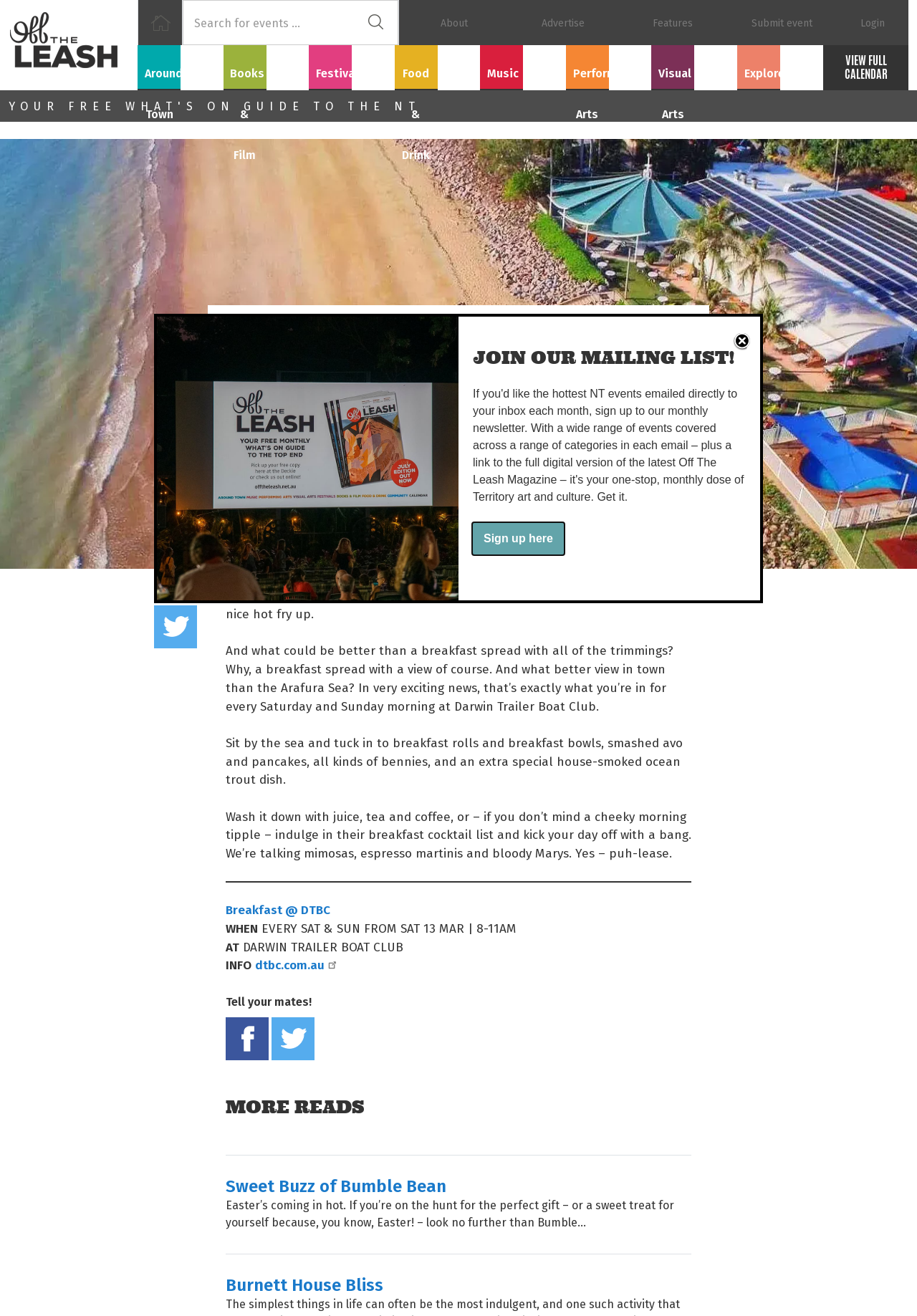Carefully examine the image and provide an in-depth answer to the question: What is the purpose of the 'Search' textbox?

The 'Search' textbox is likely intended for users to search for specific content or events on the website, allowing them to quickly find relevant information.